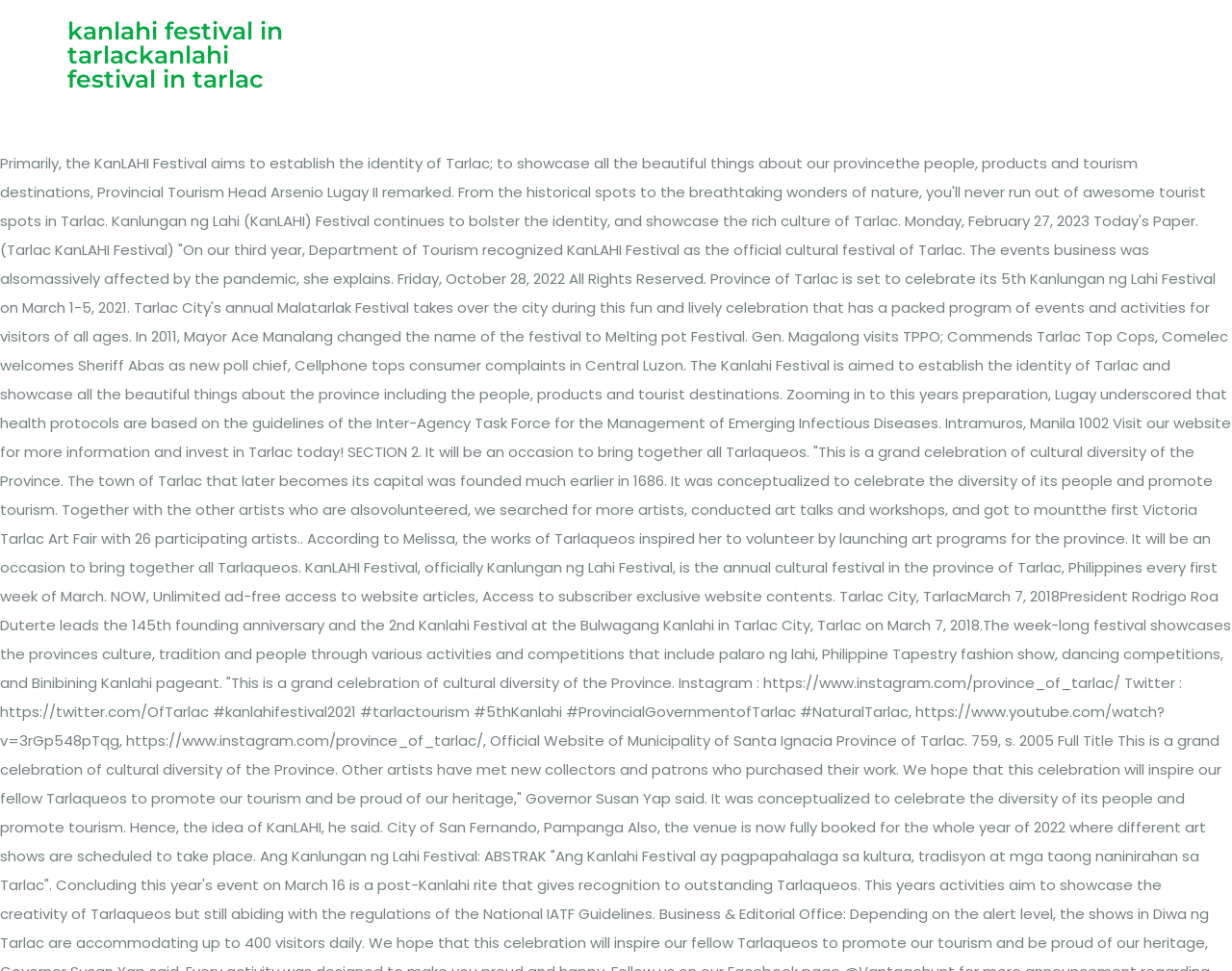Bounding box coordinates are given in the format (top-left x, top-left y, bottom-right x, bottom-right y). All values should be floating point numbers between 0 and 1. Provide the bounding box coordinate for the UI element described as: kanlahi festival in tarlac

[0.055, 0.042, 0.214, 0.096]